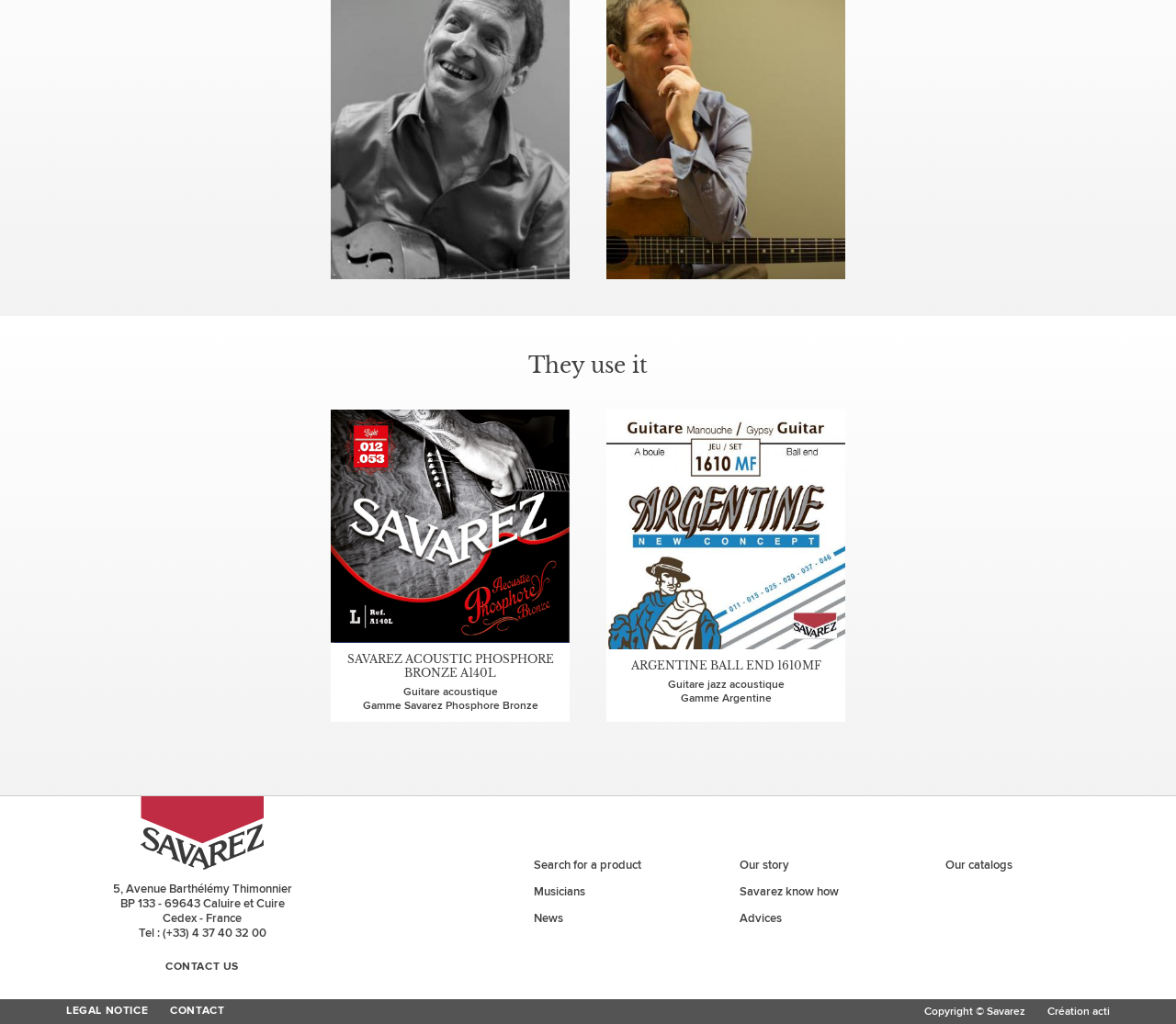Show the bounding box coordinates for the HTML element as described: "Search for a product".

[0.444, 0.832, 0.587, 0.858]